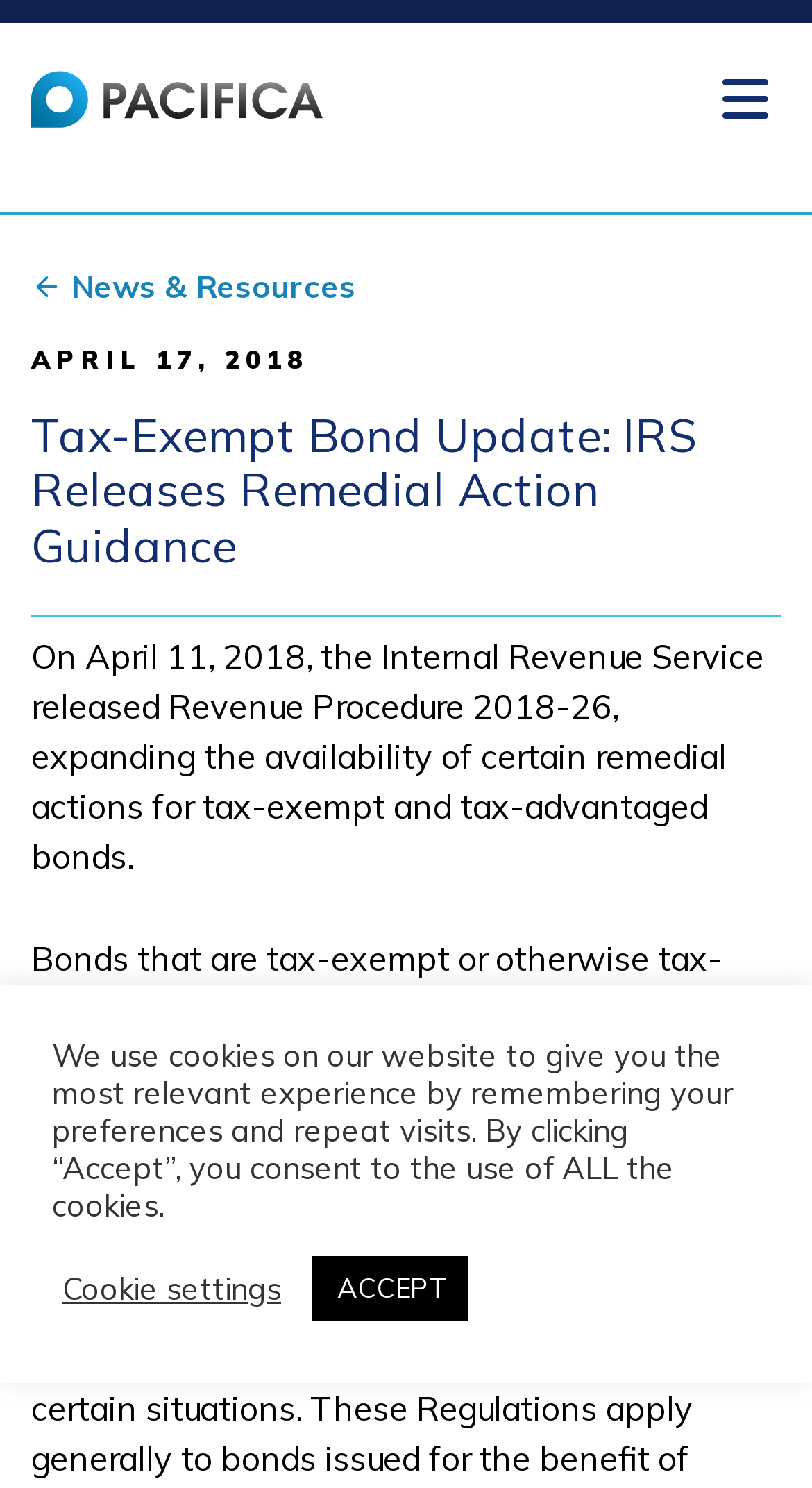Provide a one-word or short-phrase response to the question:
What is the logo on the top left corner?

Pacifica Law Group